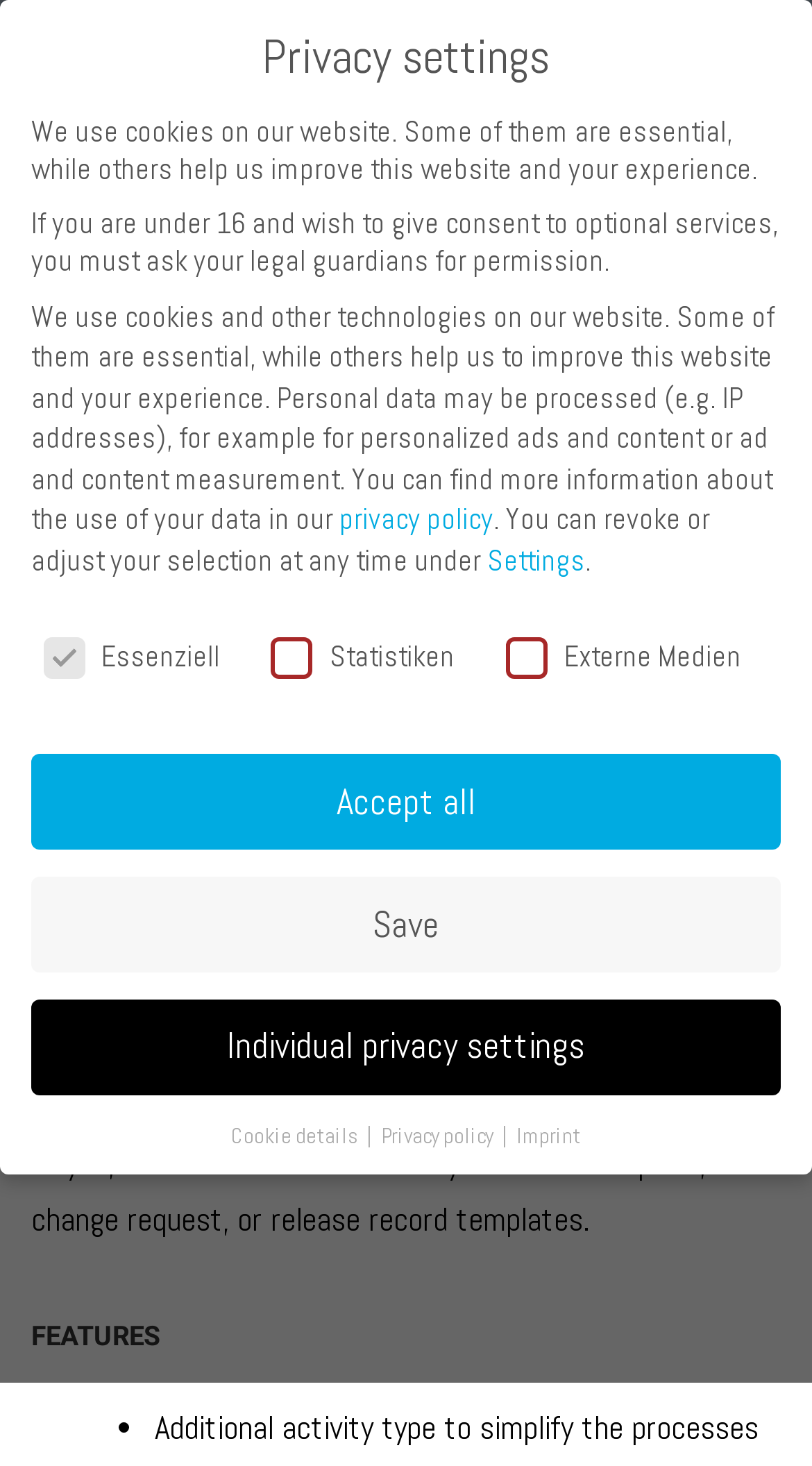Locate the bounding box coordinates of the clickable element to fulfill the following instruction: "View the 'Checklist Activities' description". Provide the coordinates as four float numbers between 0 and 1 in the format [left, top, right, bottom].

[0.636, 0.313, 0.838, 0.331]